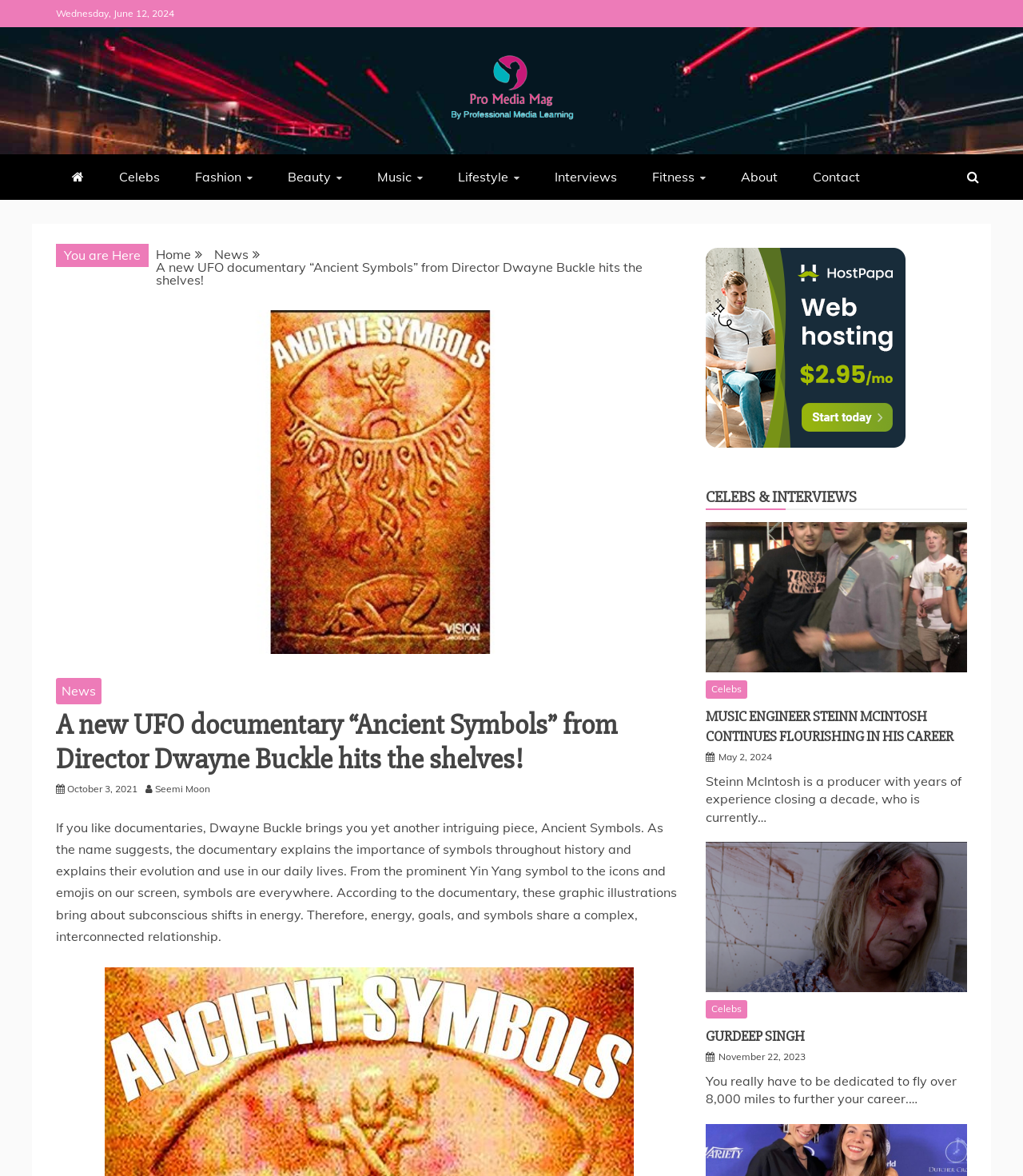Provide a comprehensive caption for the webpage.

This webpage appears to be an article from Pro Media Mag, a showbiz, fashion, and media magazine. At the top, there is a date "Wednesday, June 12, 2024" and a link to the magazine's name, accompanied by an image of the logo. Below this, there is a navigation menu with links to various sections, including "Celebs", "Fashion", "Music", and "Lifestyle".

The main content of the page is an article about a new UFO documentary called "Ancient Symbols" directed by Dwayne Buckle. The article is divided into sections, with a heading and a brief summary of the documentary. There is also an image related to the documentary.

To the right of the article, there are several links and headings, including "CELEBS & INTERVIEWS", "MUSIC ENGINEER STEINN MCINTOSH CONTINUES FLOURISHING IN HIS CAREER", and "GURDEEP SINGH". These links appear to be related to other articles or news stories on the website.

Throughout the page, there are various icons and images, including a breadcrumbs navigation menu at the top, and social media links at the bottom. The overall layout is organized, with clear headings and concise text, making it easy to navigate and read.